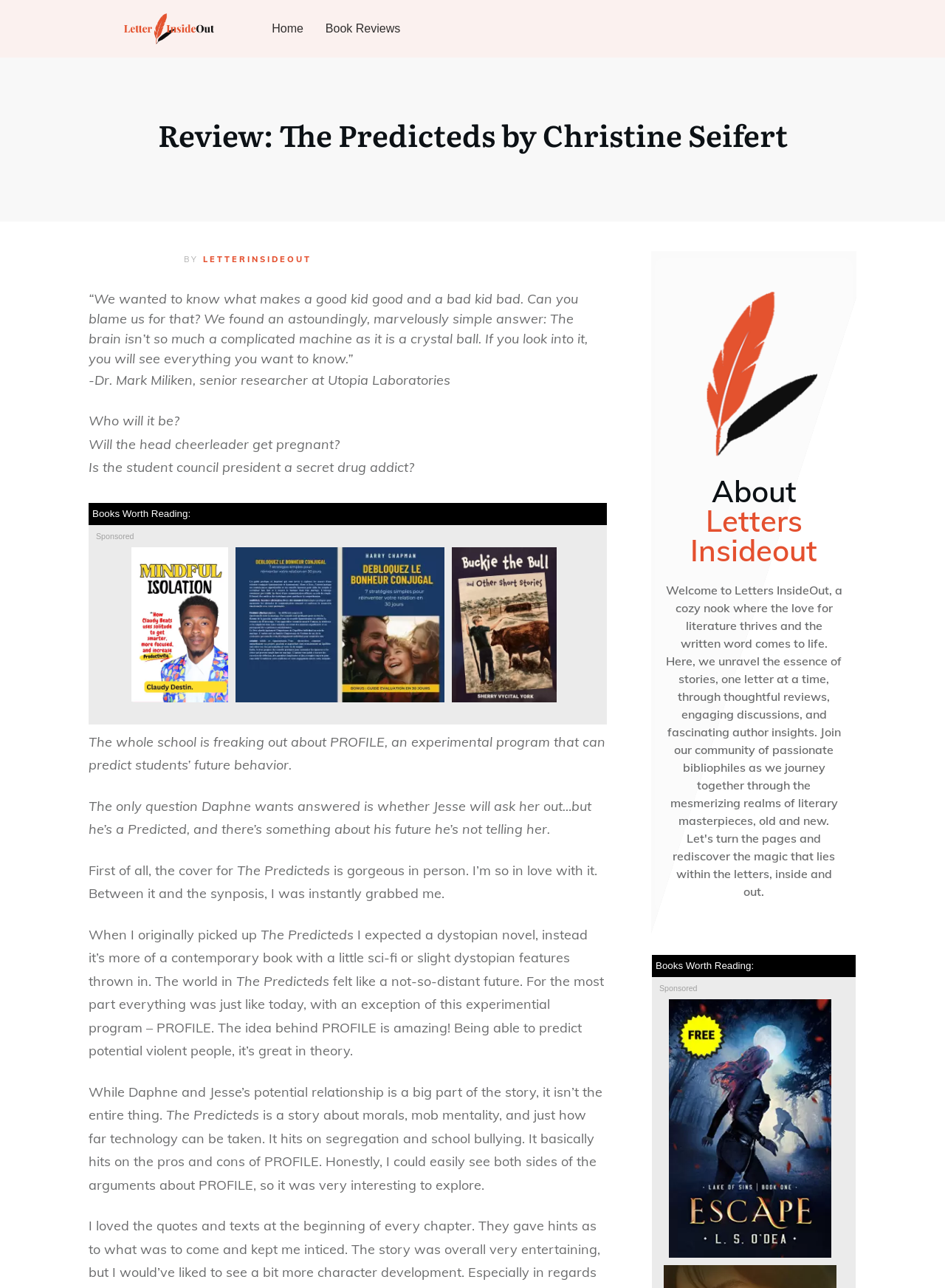What is the title of the book being reviewed?
Please craft a detailed and exhaustive response to the question.

I found the title of the book by looking at the heading element with the text 'Review: The Predicteds by Christine Seifert' and also by checking the repeated mentions of 'The Predicteds' throughout the webpage.